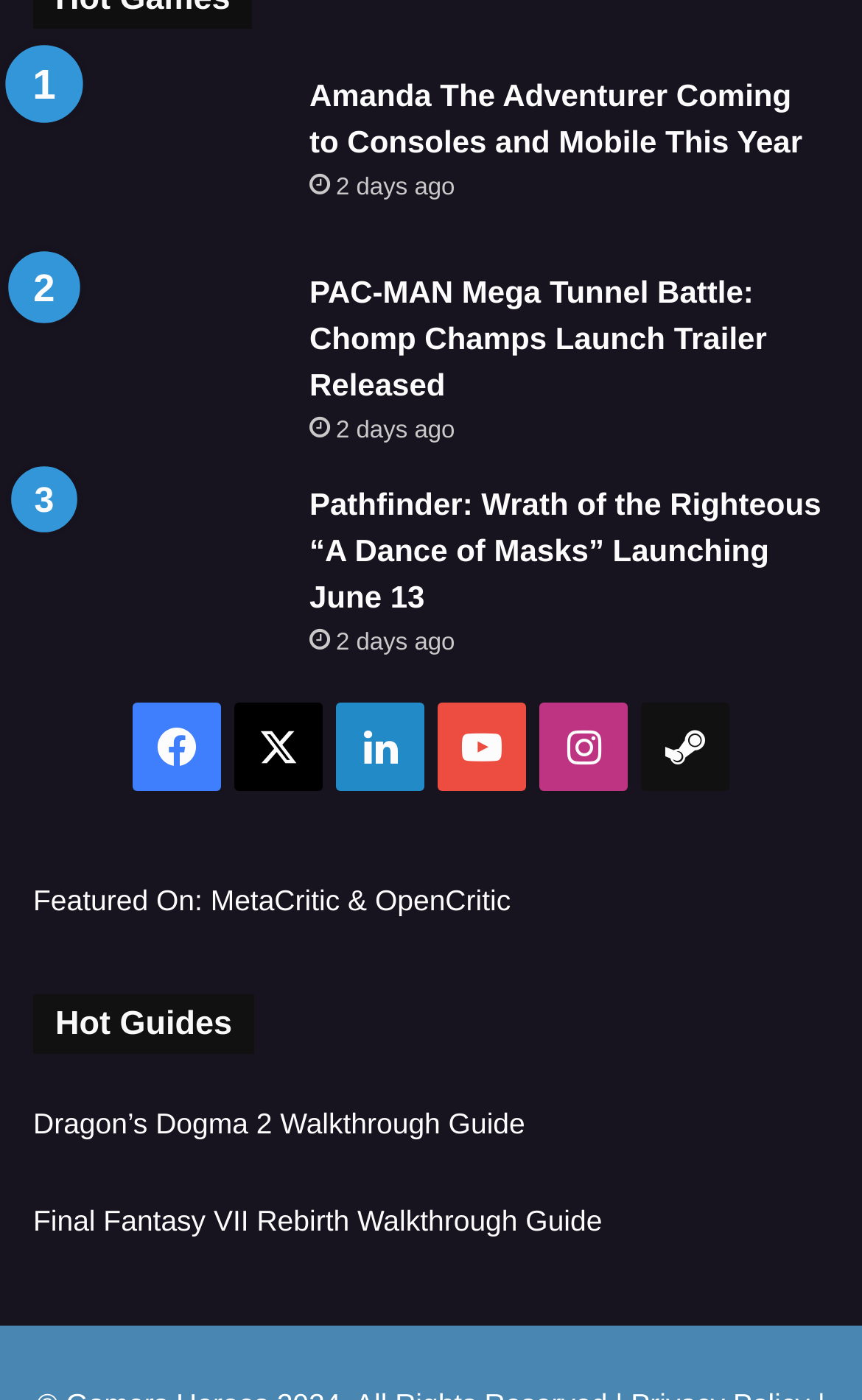Find and provide the bounding box coordinates for the UI element described with: "YouTube".

[0.508, 0.502, 0.61, 0.565]